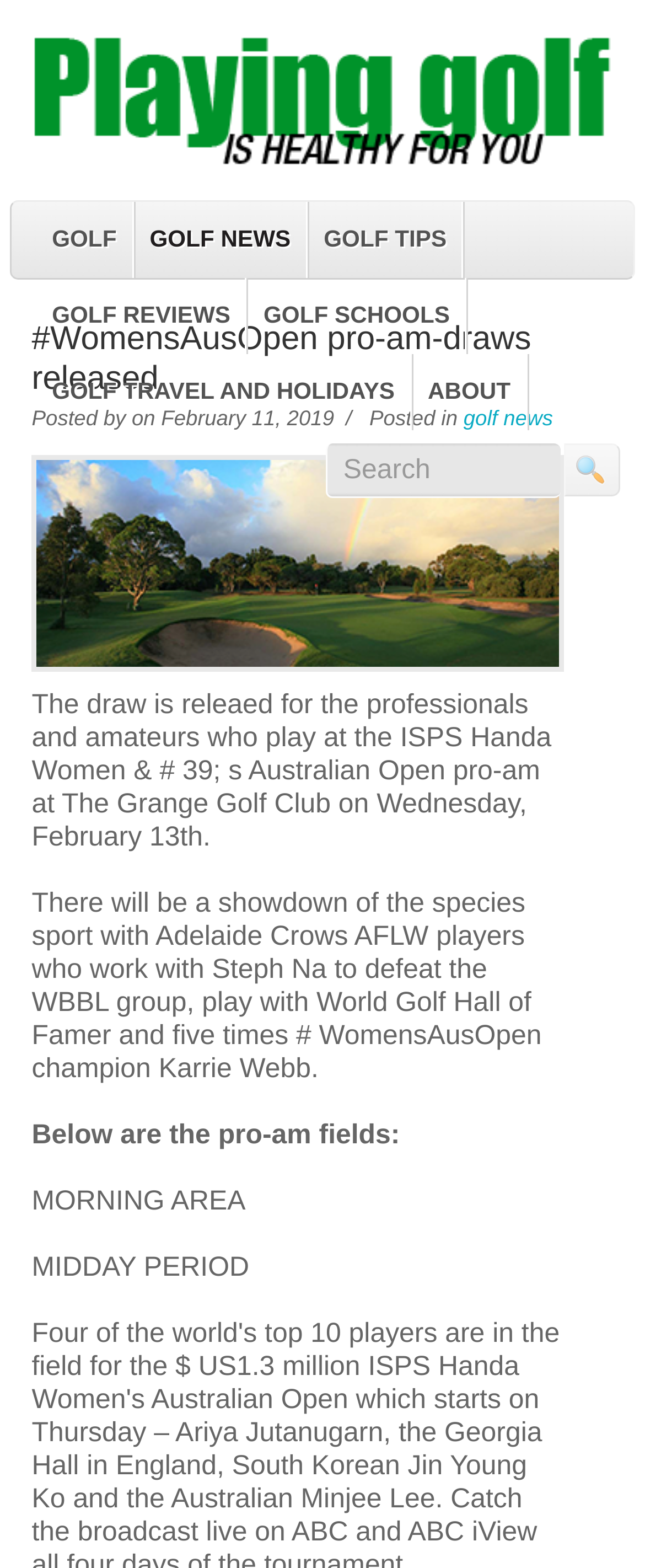Find the bounding box coordinates for the area you need to click to carry out the instruction: "Click on search button". The coordinates should be four float numbers between 0 and 1, indicated as [left, top, right, bottom].

[0.873, 0.283, 0.961, 0.317]